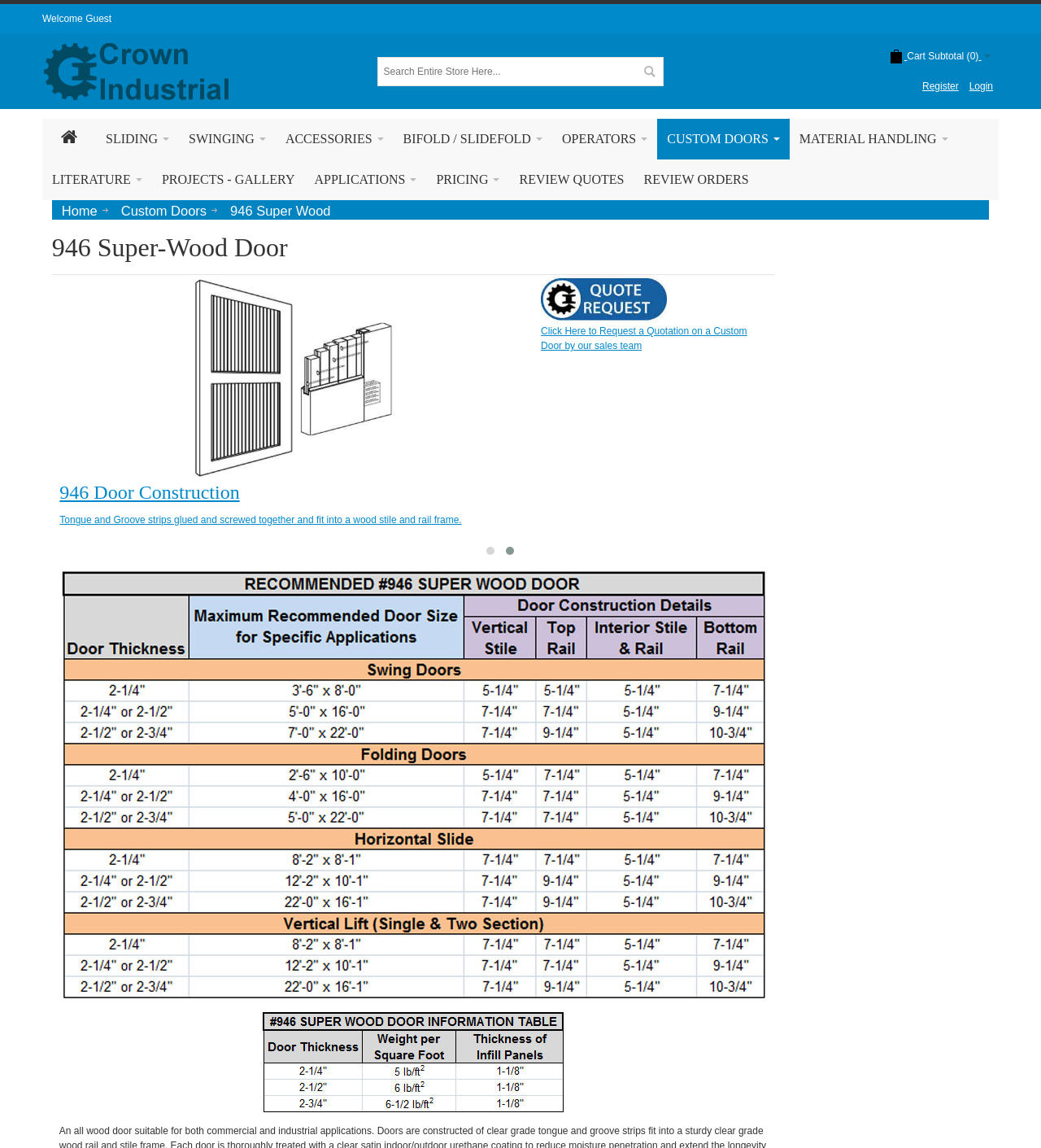Please find the bounding box coordinates in the format (top-left x, top-left y, bottom-right x, bottom-right y) for the given element description. Ensure the coordinates are floating point numbers between 0 and 1. Description: Projects - Gallery

[0.146, 0.139, 0.293, 0.174]